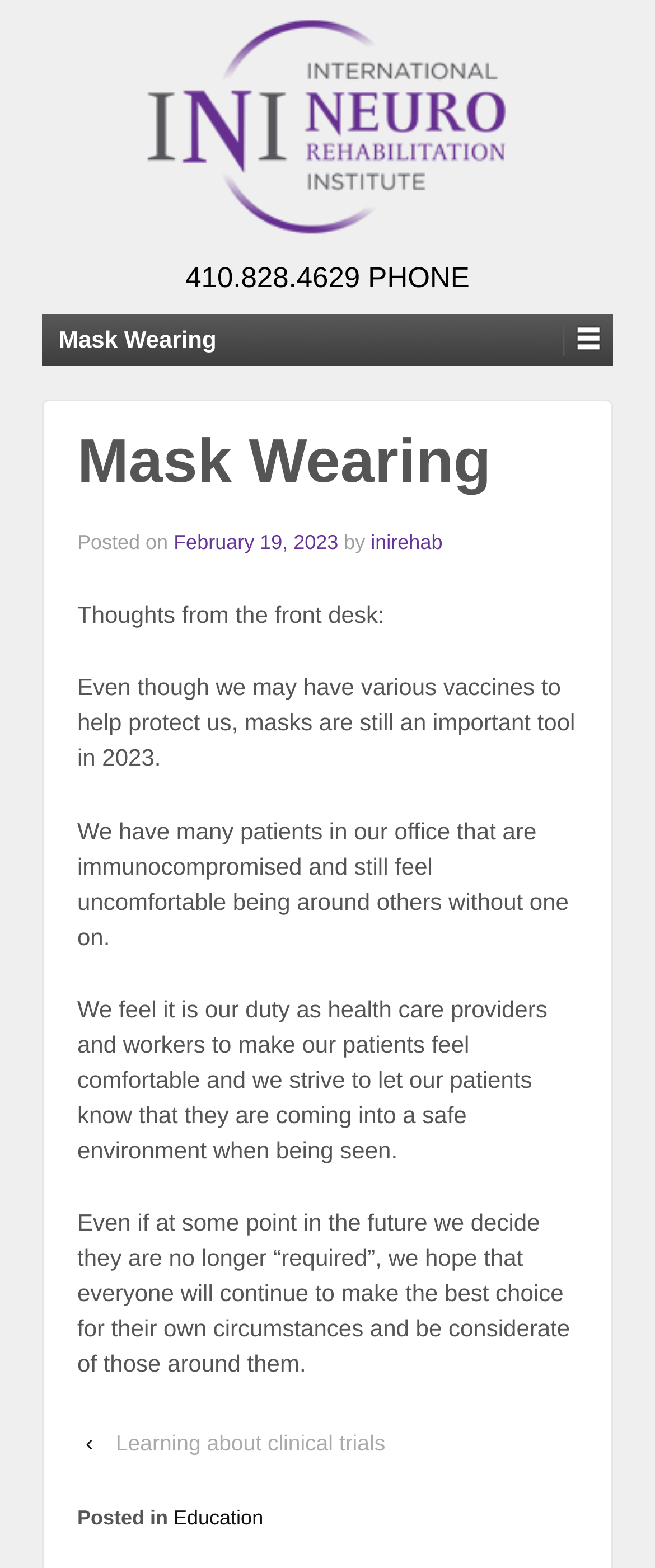What category is the article posted in?
Can you provide a detailed and comprehensive answer to the question?

I found the category of the article by looking at the link element with the content 'Education' which is located at the bottom of the webpage.